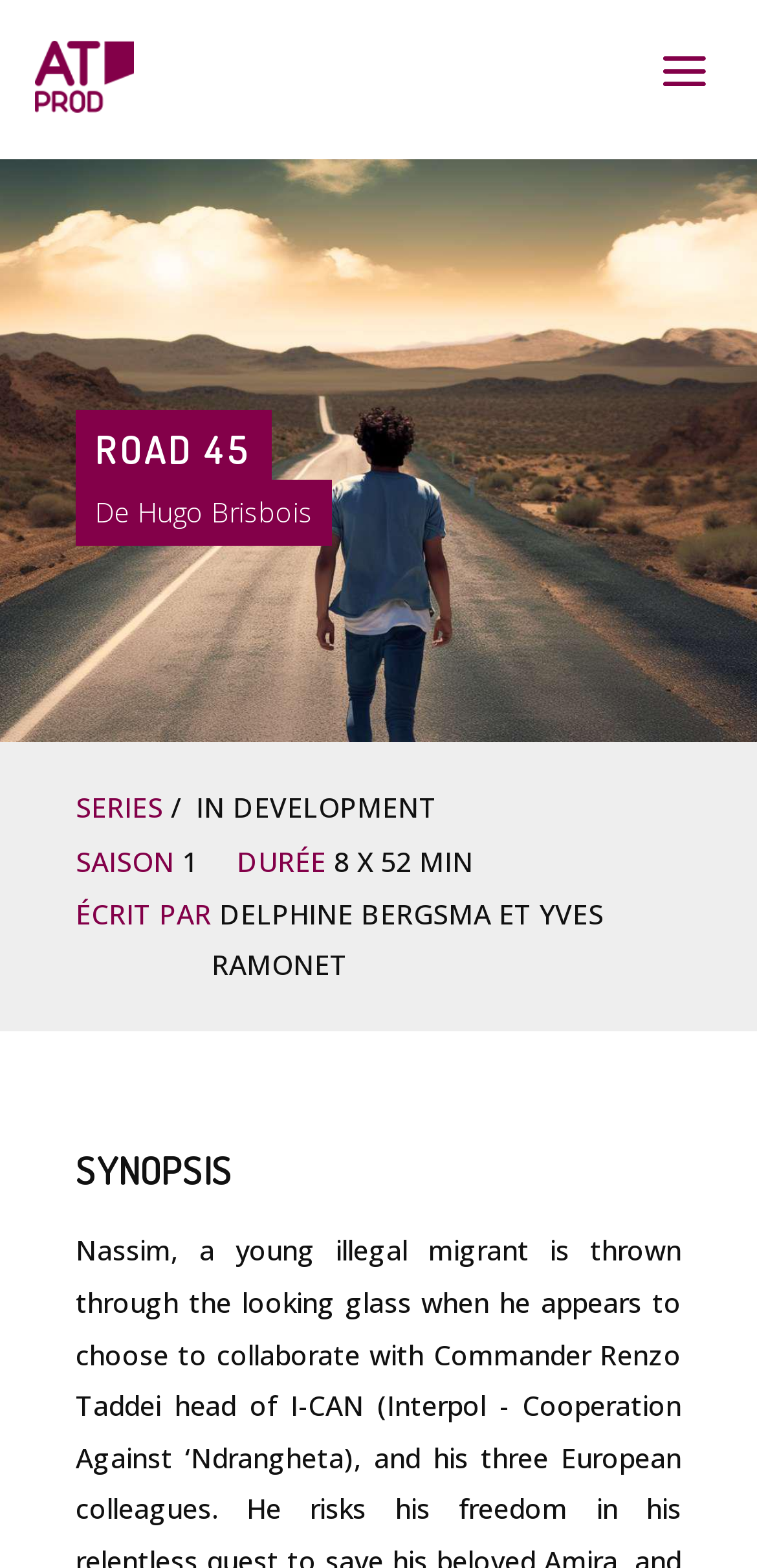Extract the bounding box of the UI element described as: "alt="At-Production"".

[0.046, 0.037, 0.178, 0.057]